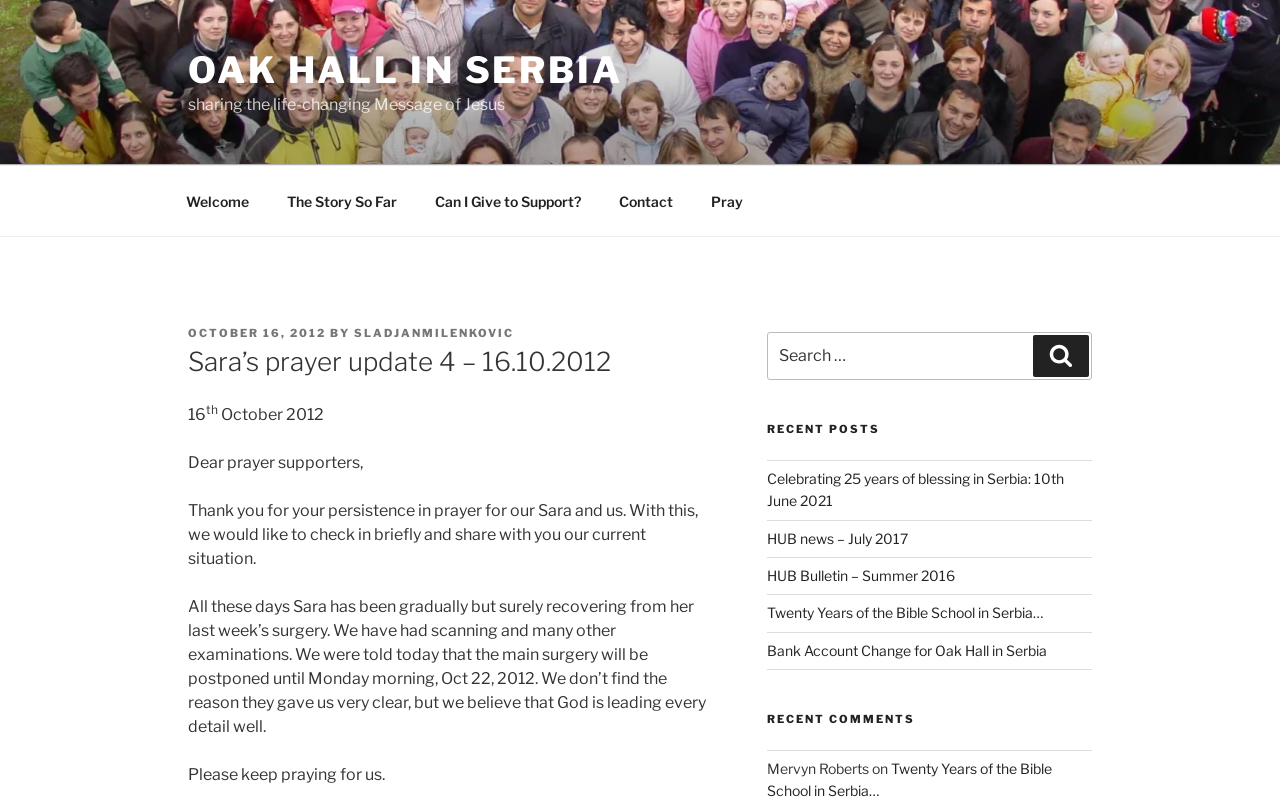Determine the bounding box of the UI element mentioned here: "The Story So Far". The coordinates must be in the format [left, top, right, bottom] with values ranging from 0 to 1.

[0.21, 0.221, 0.323, 0.282]